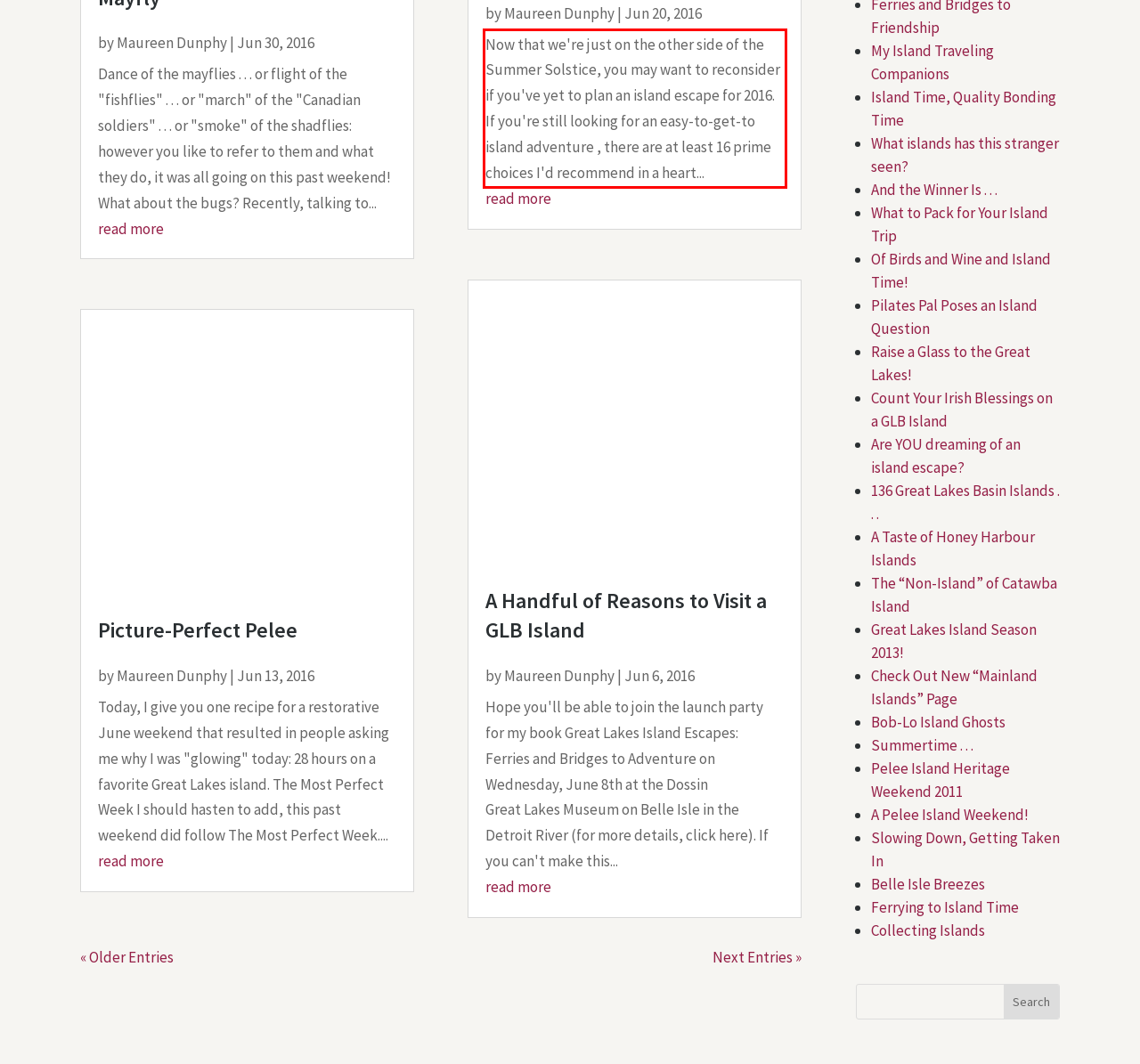Please perform OCR on the text within the red rectangle in the webpage screenshot and return the text content.

Now that we're just on the other side of the Summer Solstice, you may want to reconsider if you've yet to plan an island escape for 2016. If you're still looking for an easy-to-get-to island adventure , there are at least 16 prime choices I'd recommend in a heart...